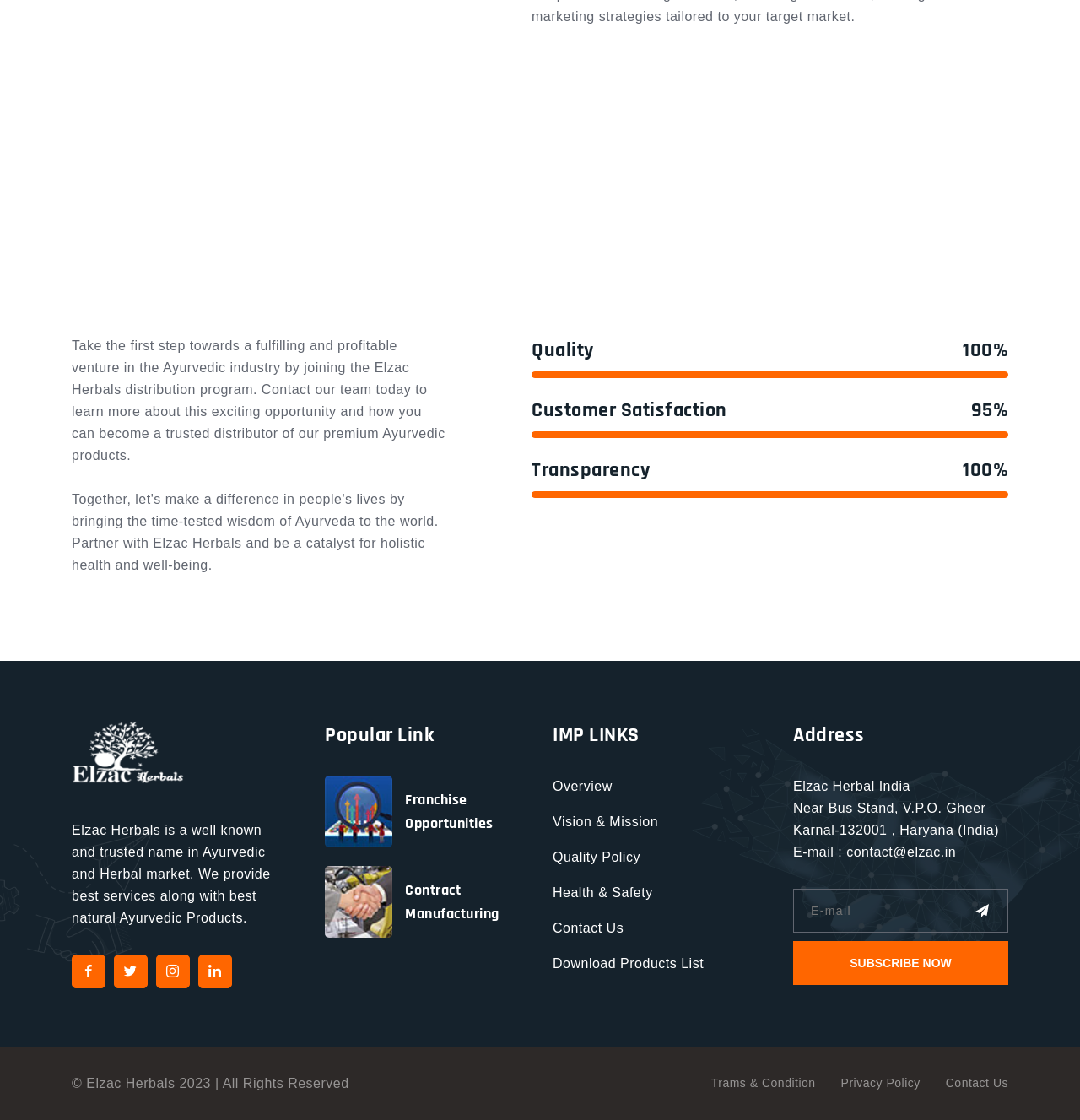Highlight the bounding box coordinates of the region I should click on to meet the following instruction: "Subscribe to the newsletter".

[0.734, 0.84, 0.934, 0.879]